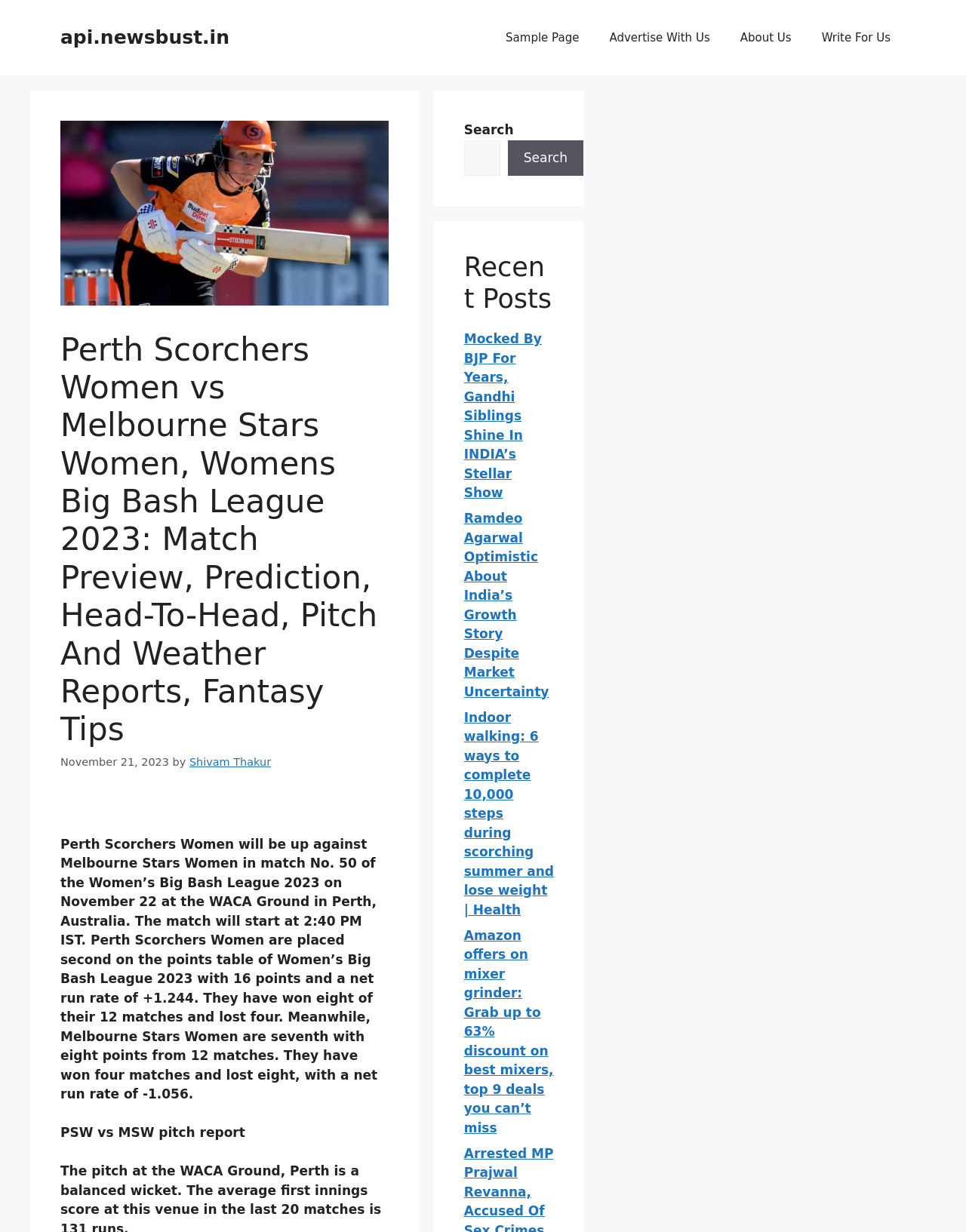Provide a short, one-word or phrase answer to the question below:
What is the current position of Perth Scorchers Women in the points table?

Second